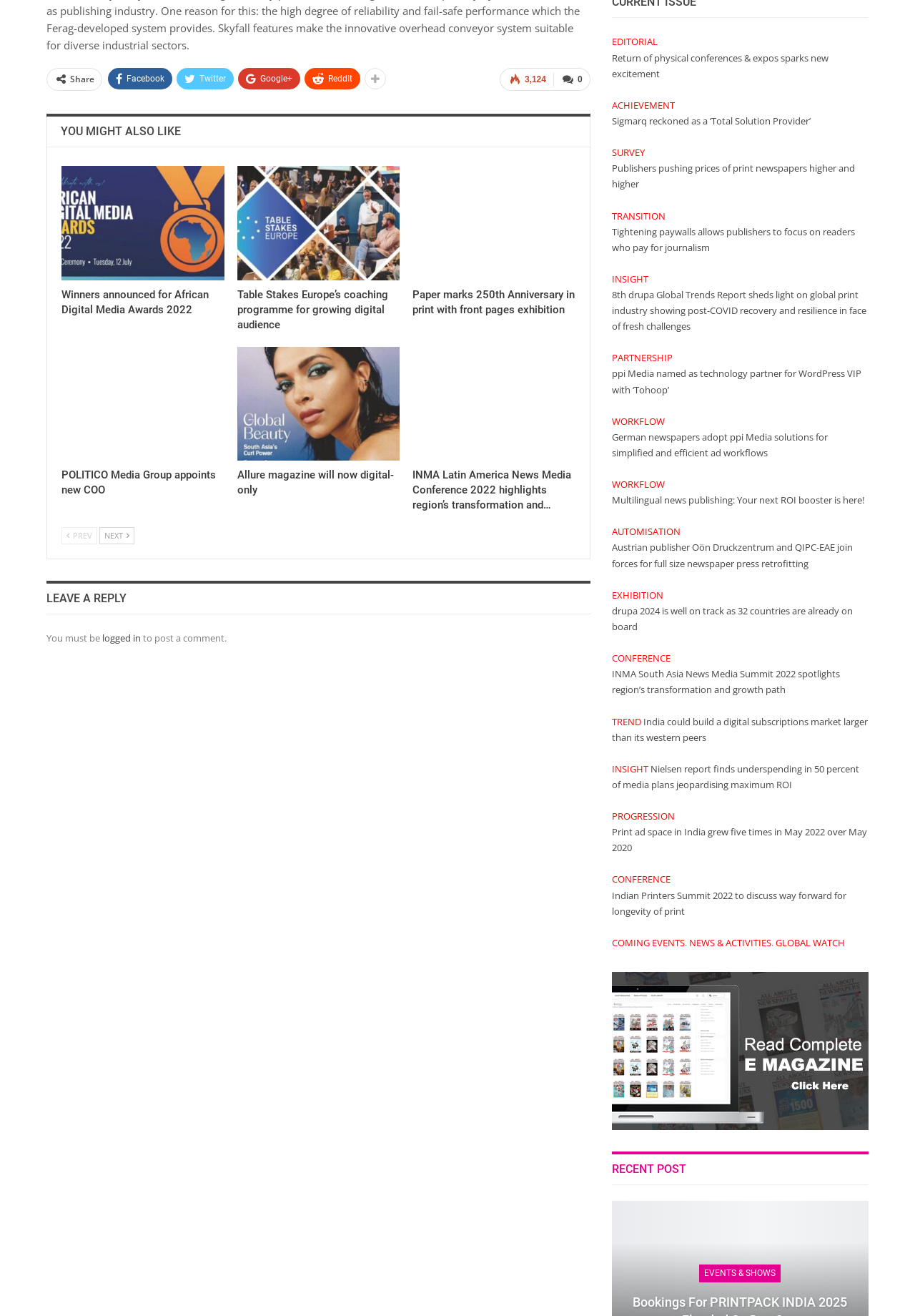Bounding box coordinates are given in the format (top-left x, top-left y, bottom-right x, bottom-right y). All values should be floating point numbers between 0 and 1. Provide the bounding box coordinate for the UI element described as: Allure magazine will now digital-only

[0.259, 0.356, 0.43, 0.377]